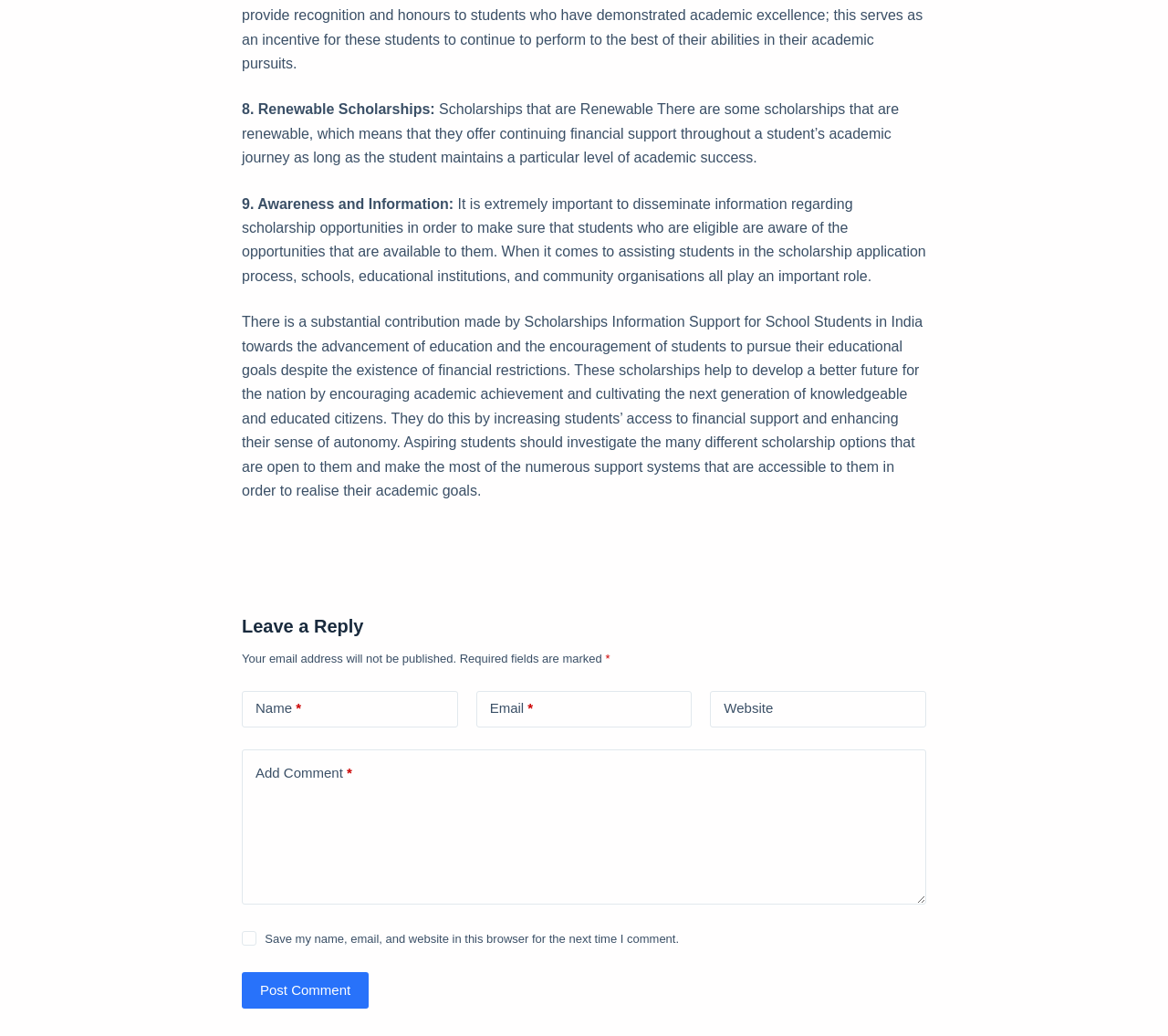Provide a brief response in the form of a single word or phrase:
What is the function of the 'Post Comment' button?

To submit comment